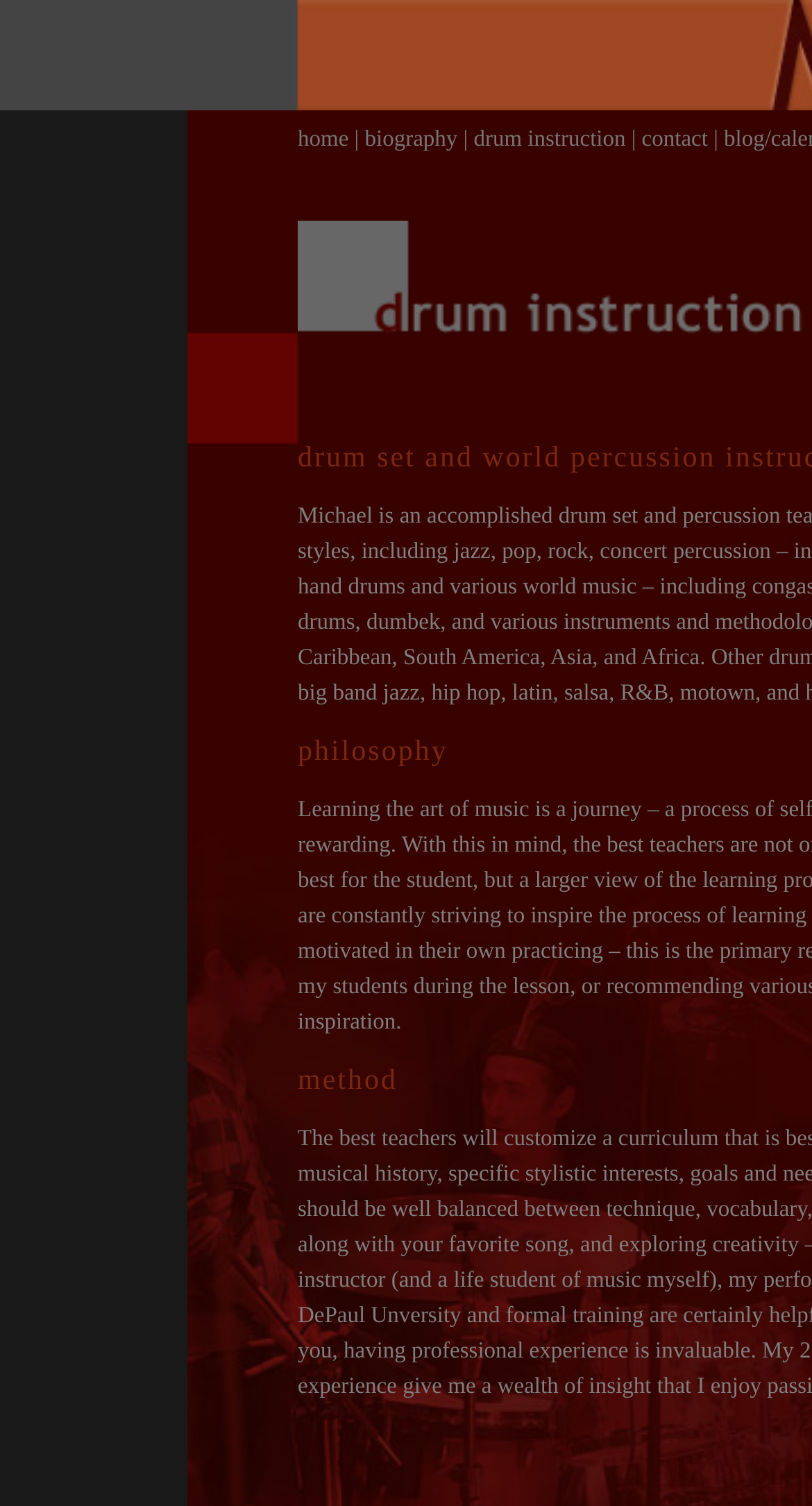Given the element description, predict the bounding box coordinates in the format (top-left x, top-left y, bottom-right x, bottom-right y). Make sure all values are between 0 and 1. Here is the element description: home

[0.367, 0.084, 0.429, 0.101]